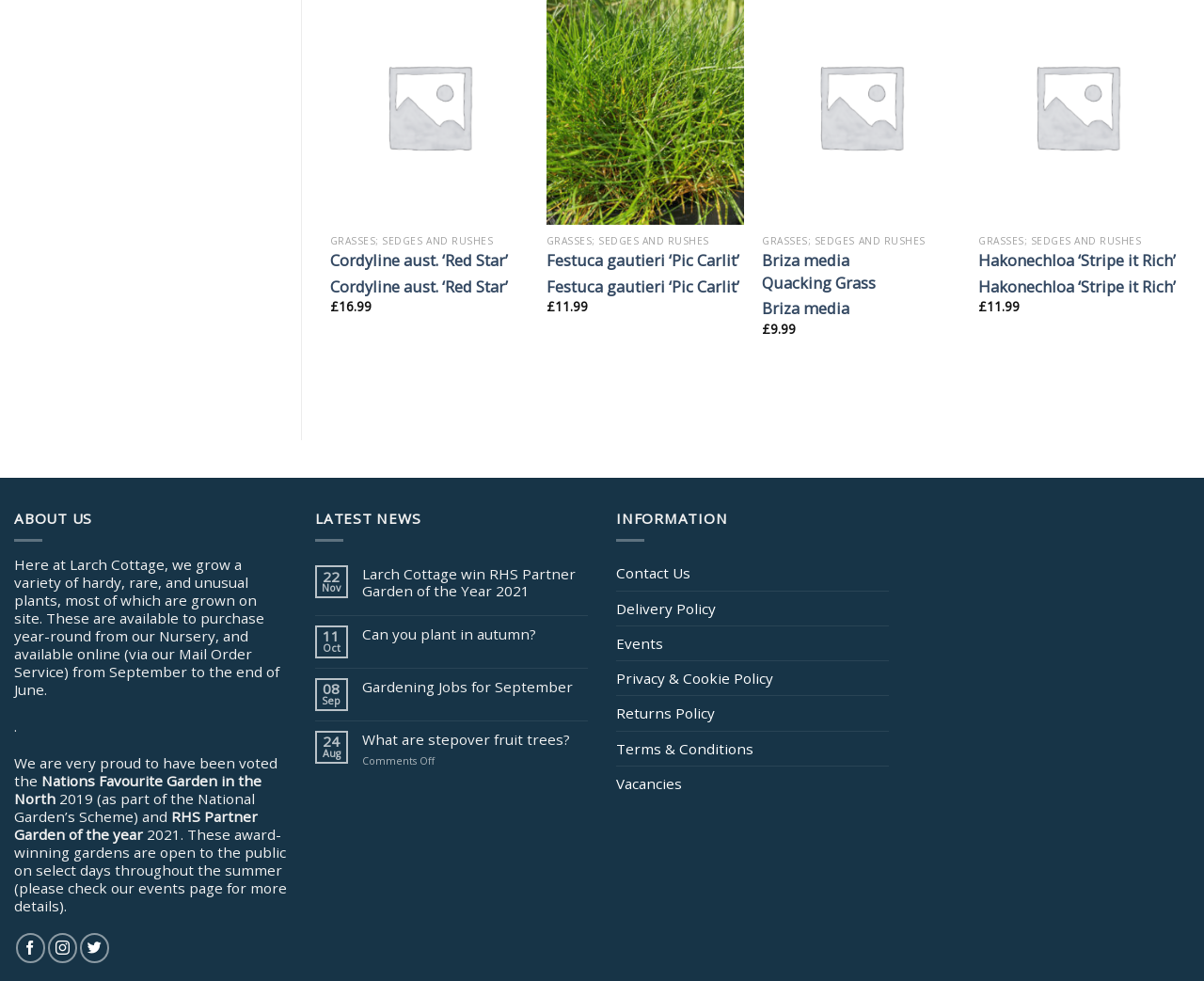Please find the bounding box for the UI component described as follows: "Terms & Conditions".

[0.512, 0.746, 0.626, 0.781]